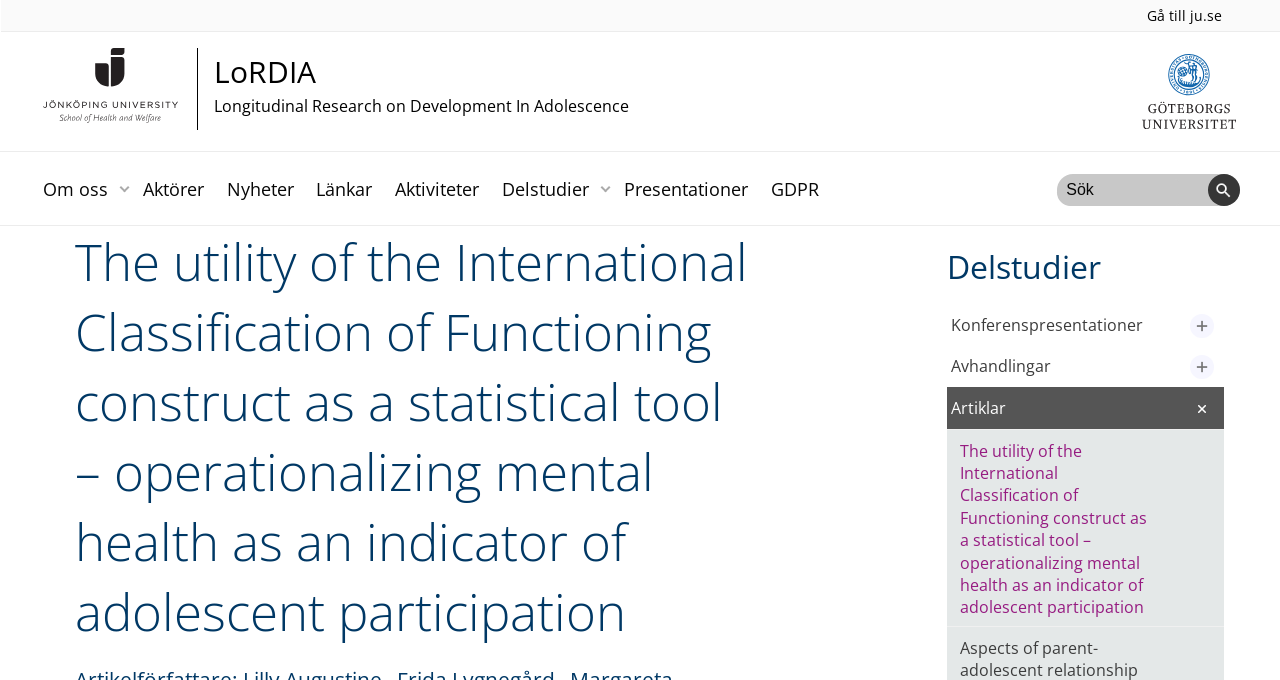Create a detailed summary of all the visual and textual information on the webpage.

The webpage appears to be a research article or study page from Jönköping University. At the top left, there is a logo of Jönköping University, accompanied by a heading "LoRDIA" (Longitudinal Research on Development In Adolescence). 

Below the logo, there is a navigation menu with several links, including "Om oss" (About us), "Aktörer" (Actors), "Nyheter" (News), "Länkar" (Links), "Aktiviteter" (Activities), "Delstudier" (Sub-studies), "Presentationer" (Presentations), and "GDPR" (General Data Protection Regulation). 

On the top right, there is a search bar with a "Sökord" (Search) textbox and a "Search" button. 

The main content of the page is a research article titled "The utility of the International Classification of Functioning construct as a statistical tool – operationalizing mental health as an indicator of adolescent participation". The article has several links to related sub-studies, including "Delstudier", "Konferenspresentationer" (Conference presentations), "Avhandlingar" (Dissertations), and "Artiklar" (Articles). 

At the very top of the page, there are two links: "Gå till ju.se" (Go to ju.se) and another link with no text.